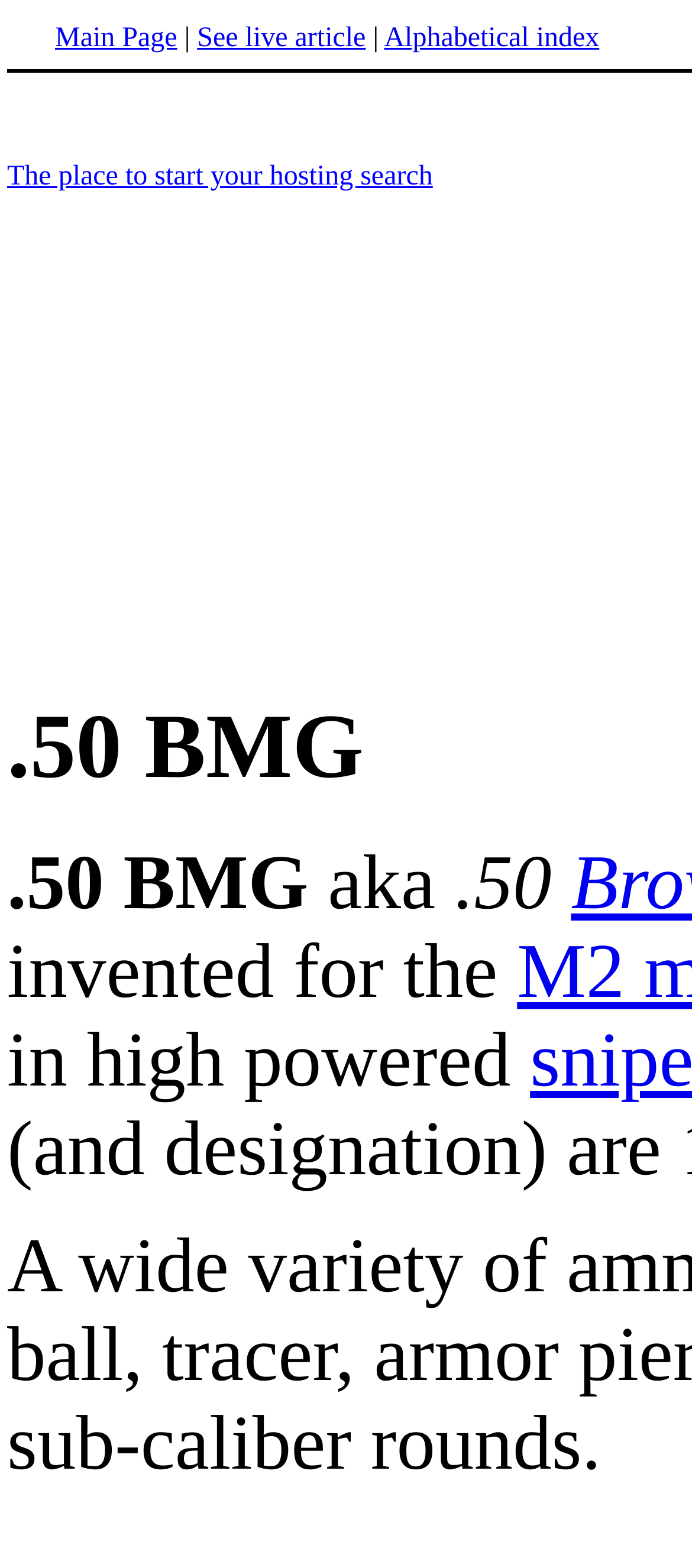Please determine the bounding box coordinates, formatted as (top-left x, top-left y, bottom-right x, bottom-right y), with all values as floating point numbers between 0 and 1. Identify the bounding box of the region described as: aria-label="Advertisement" name="aswift_0" title="Advertisement"

[0.01, 0.103, 0.872, 0.42]